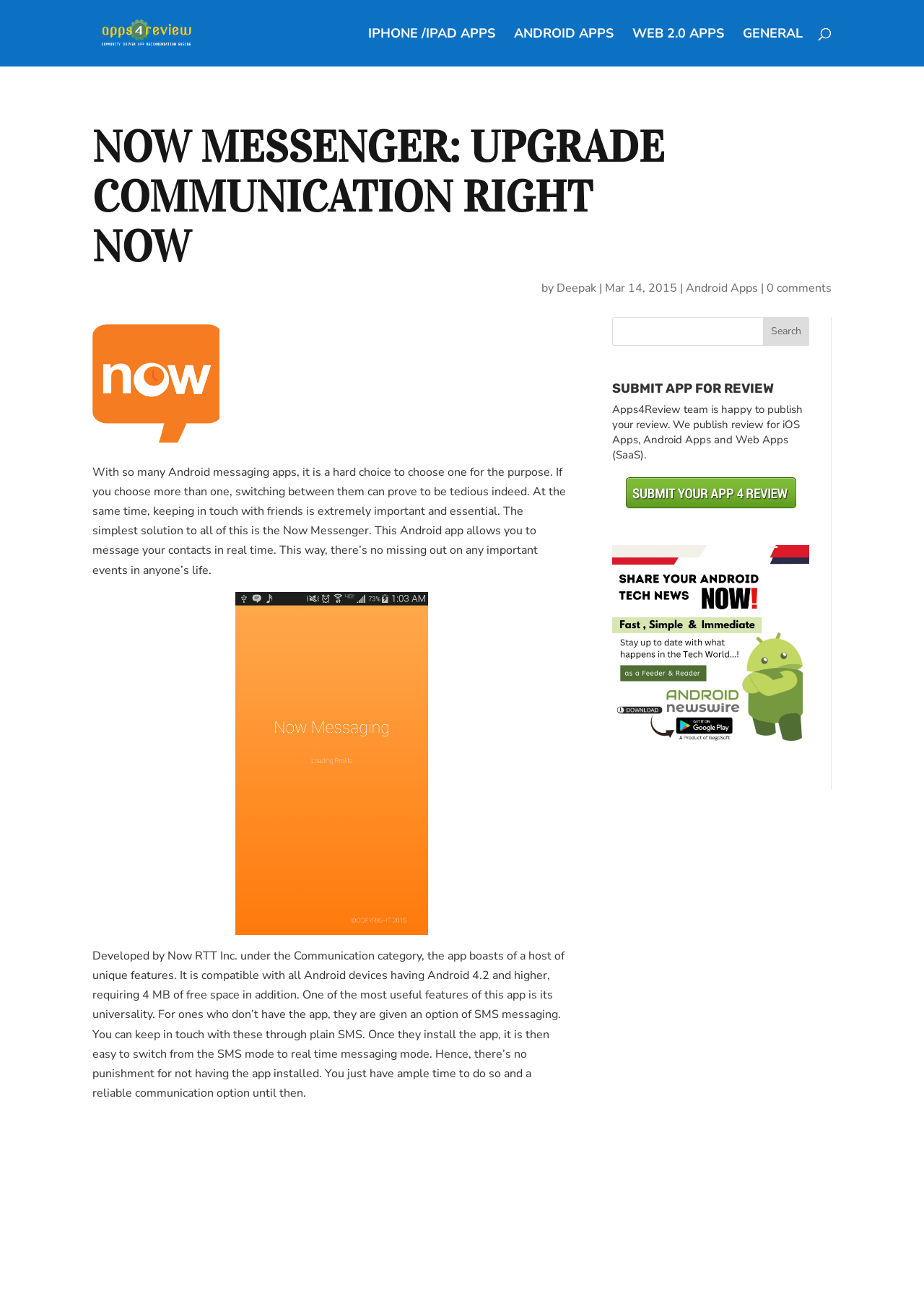Using the information in the image, could you please answer the following question in detail:
What is the category of the Now Messenger app?

I found the answer by looking at the text description of the Now Messenger app, which states 'Developed by Now RTT Inc. under the Communication category...'.